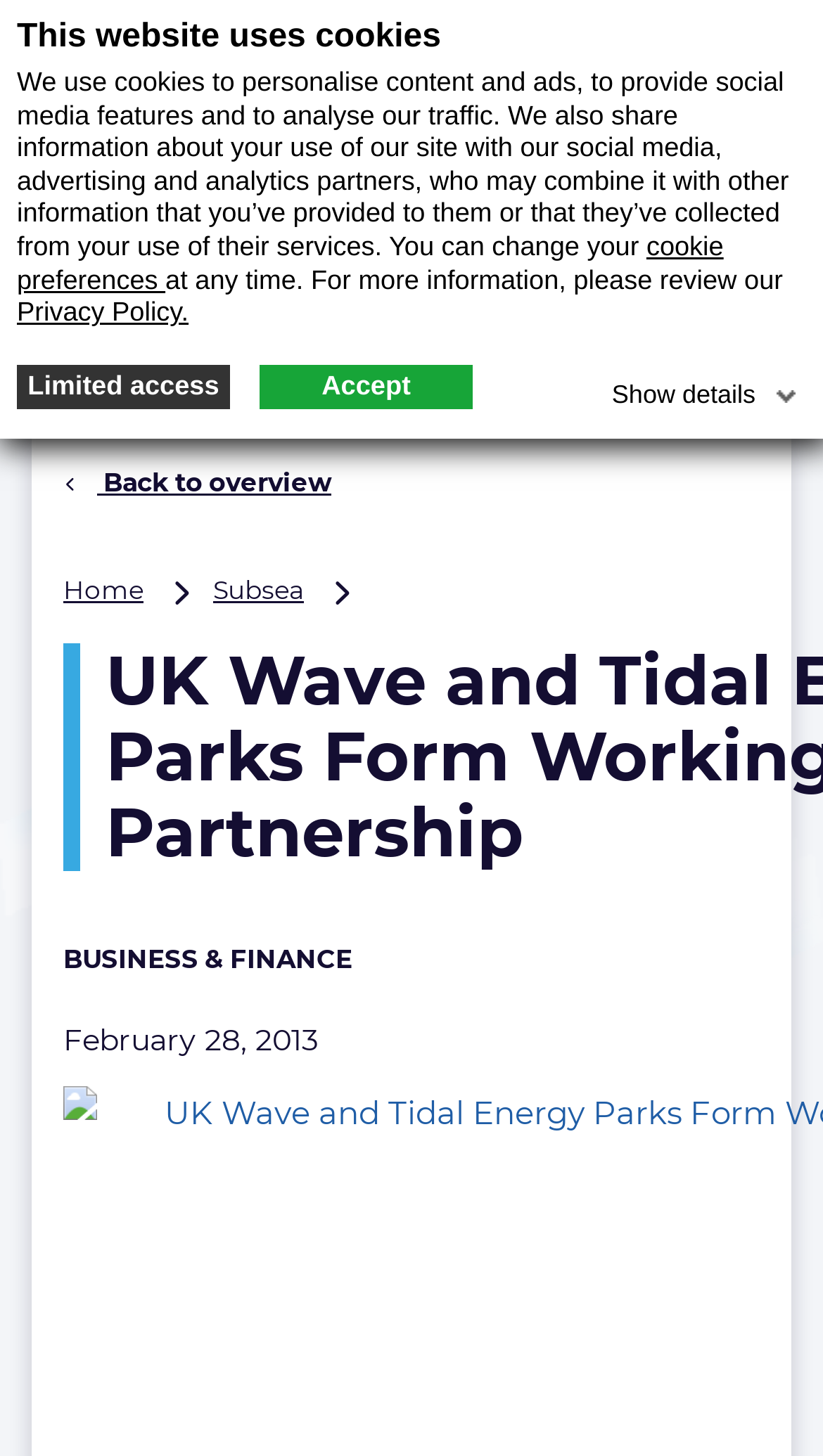Is the search form expanded?
Provide an in-depth and detailed answer to the question.

I found that the search form is not expanded by looking at the button 'Open search form' which indicates that the search form is currently closed.